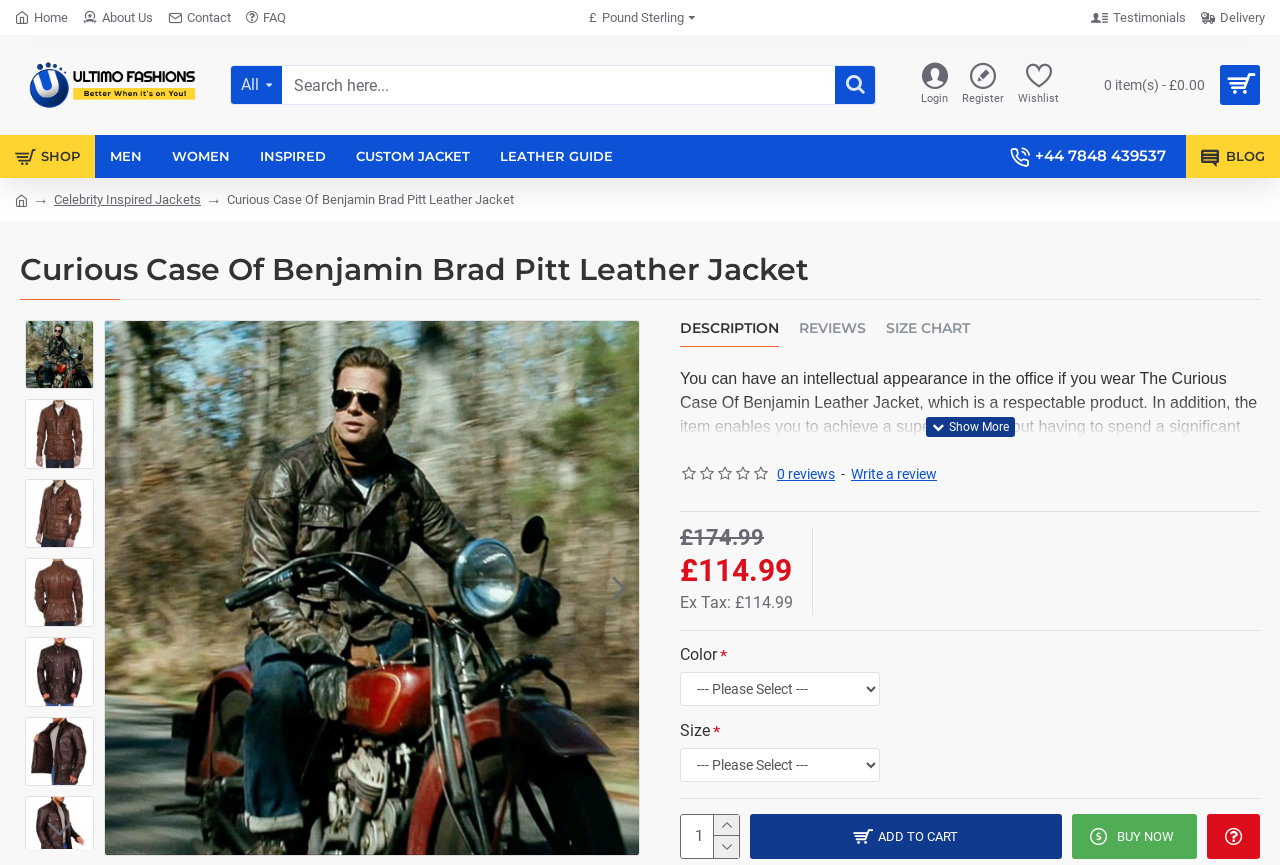Please identify the bounding box coordinates of the element I should click to complete this instruction: 'View product reviews'. The coordinates should be given as four float numbers between 0 and 1, like this: [left, top, right, bottom].

[0.624, 0.37, 0.677, 0.399]